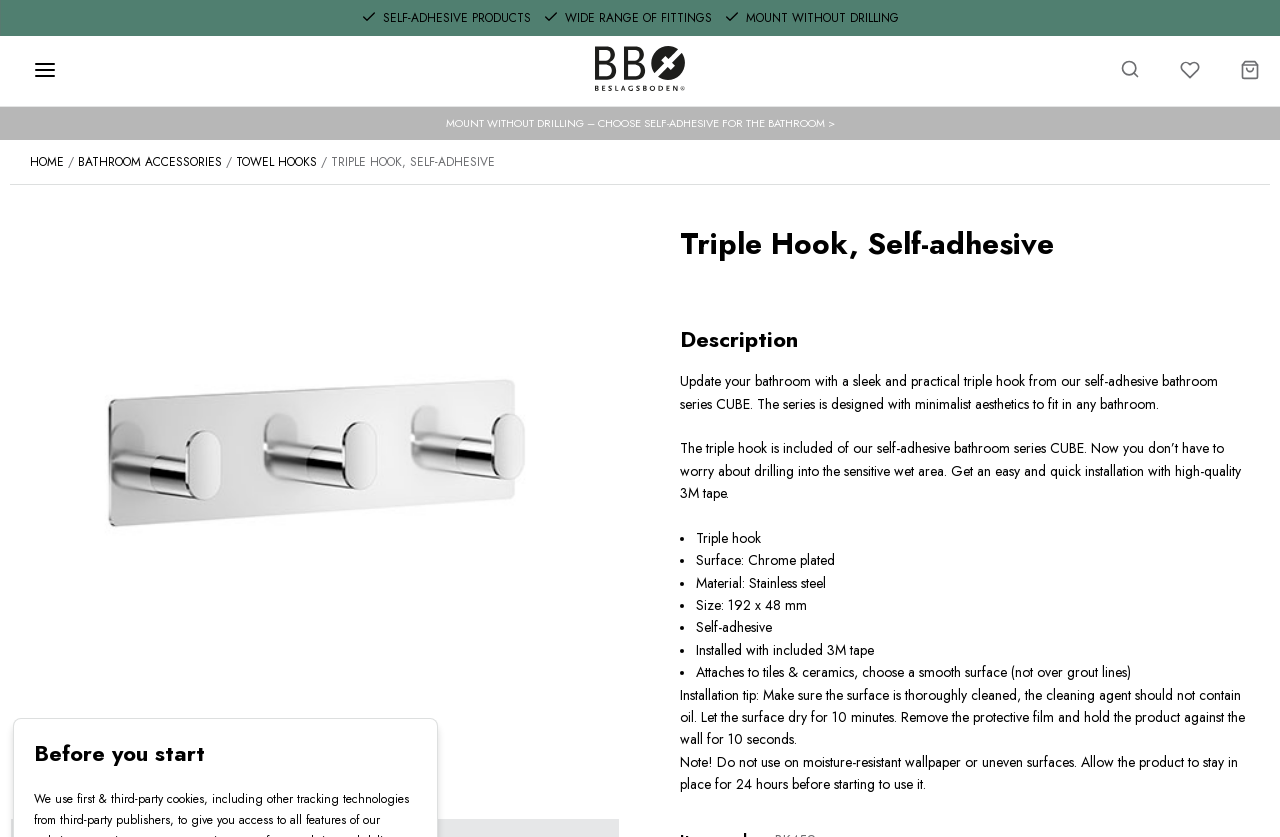Could you highlight the region that needs to be clicked to execute the instruction: "Call the phone number"?

None